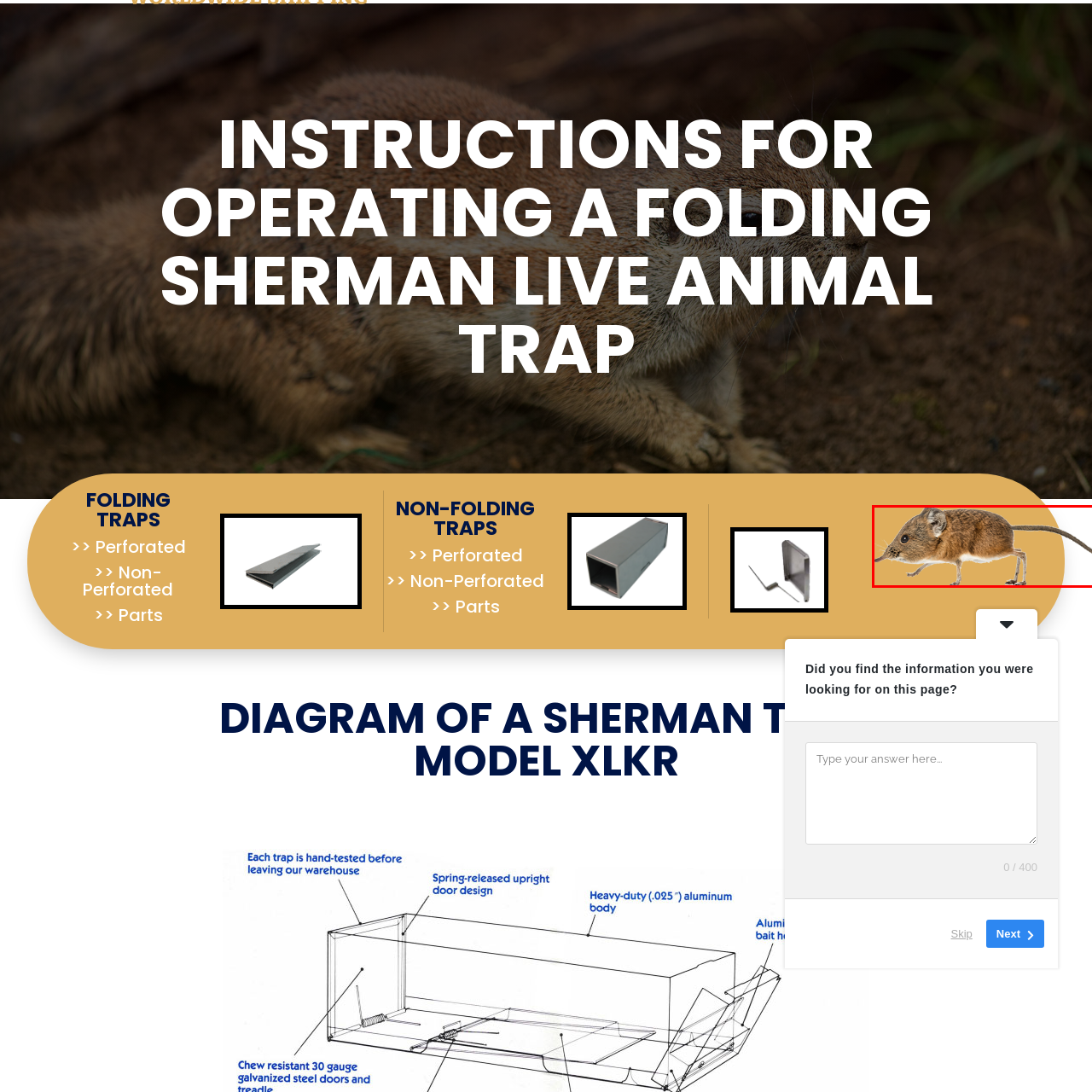What is the color of the mammal's fur?
Check the image encapsulated by the red bounding box and answer the question comprehensively.

The caption describes the mammal's fur as 'rich brown', which implies a deep, warm brown color. This is also contrasted with the 'warm, muted color' of the background, suggesting that the fur is a more vibrant and saturated brown.